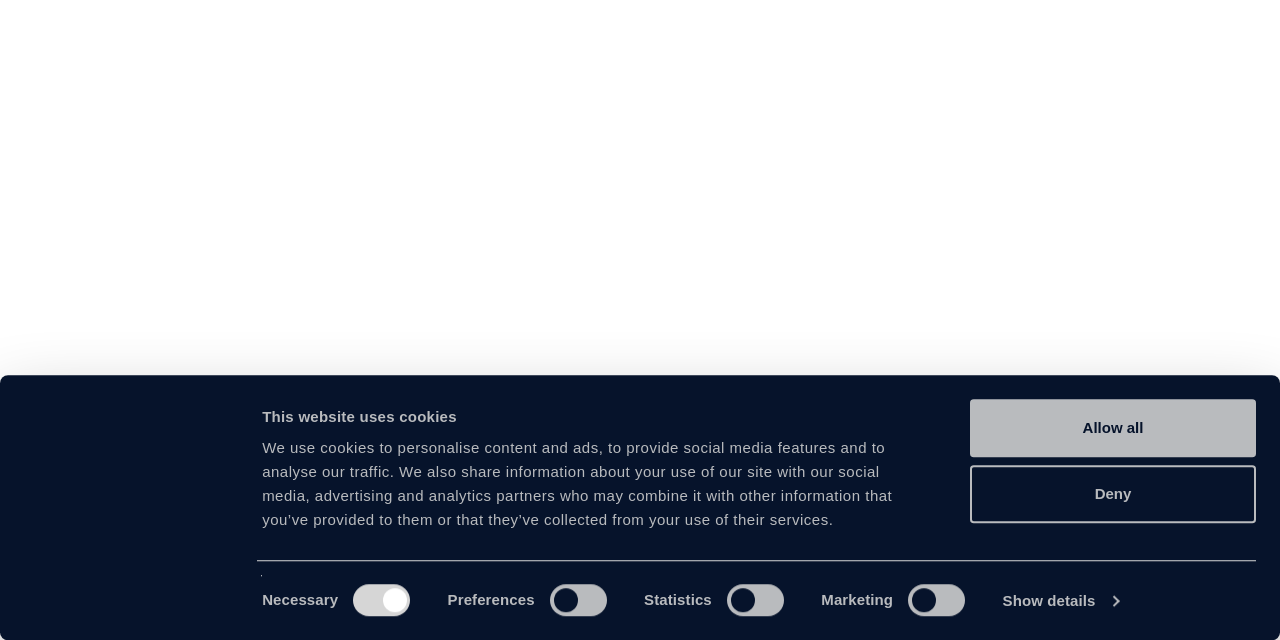Using the description "Phone and Email Directory", predict the bounding box of the relevant HTML element.

[0.793, 0.286, 0.945, 0.317]